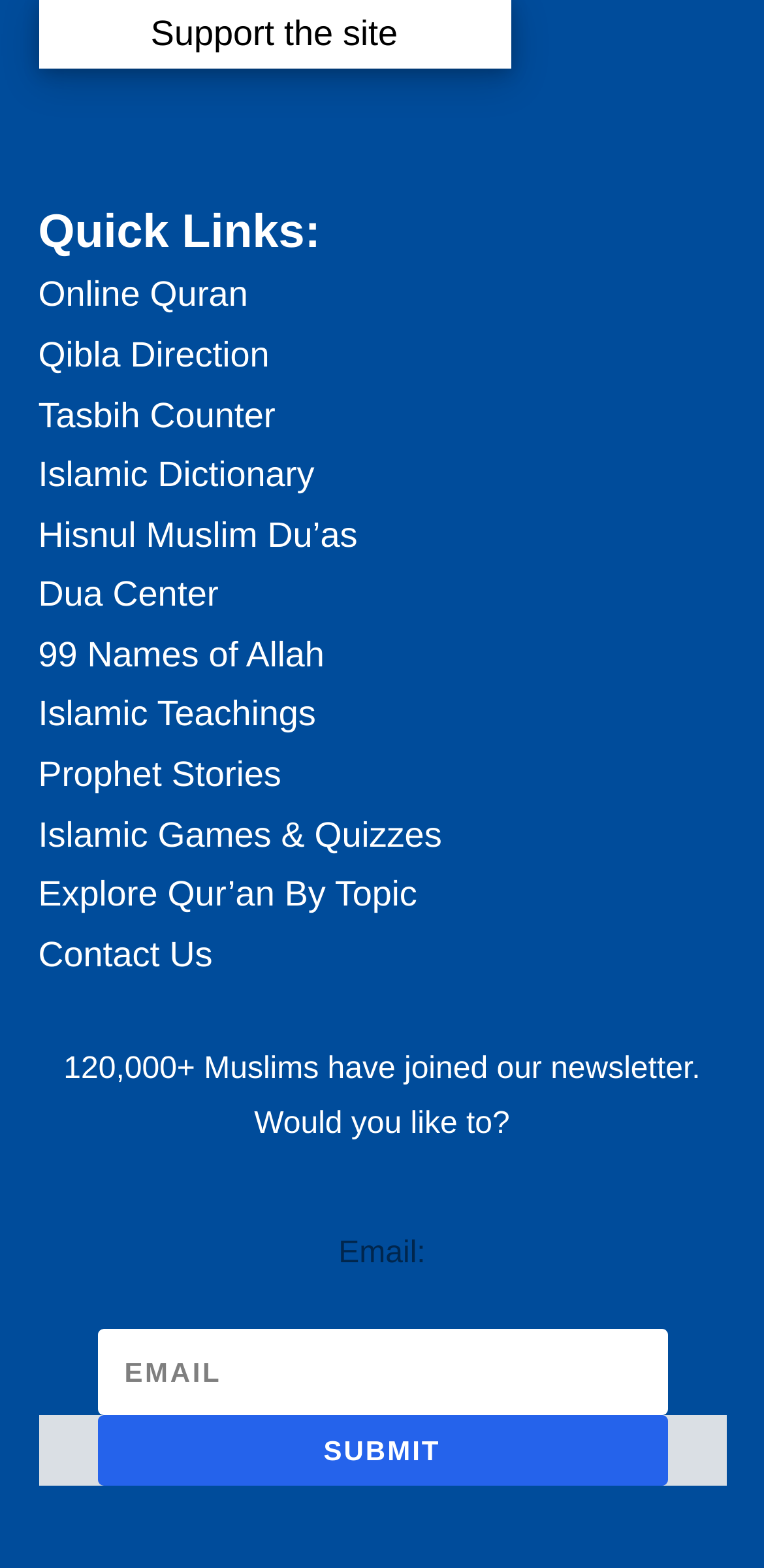Locate the bounding box coordinates of the clickable part needed for the task: "Visit the Islamic Dictionary".

[0.05, 0.29, 0.412, 0.315]